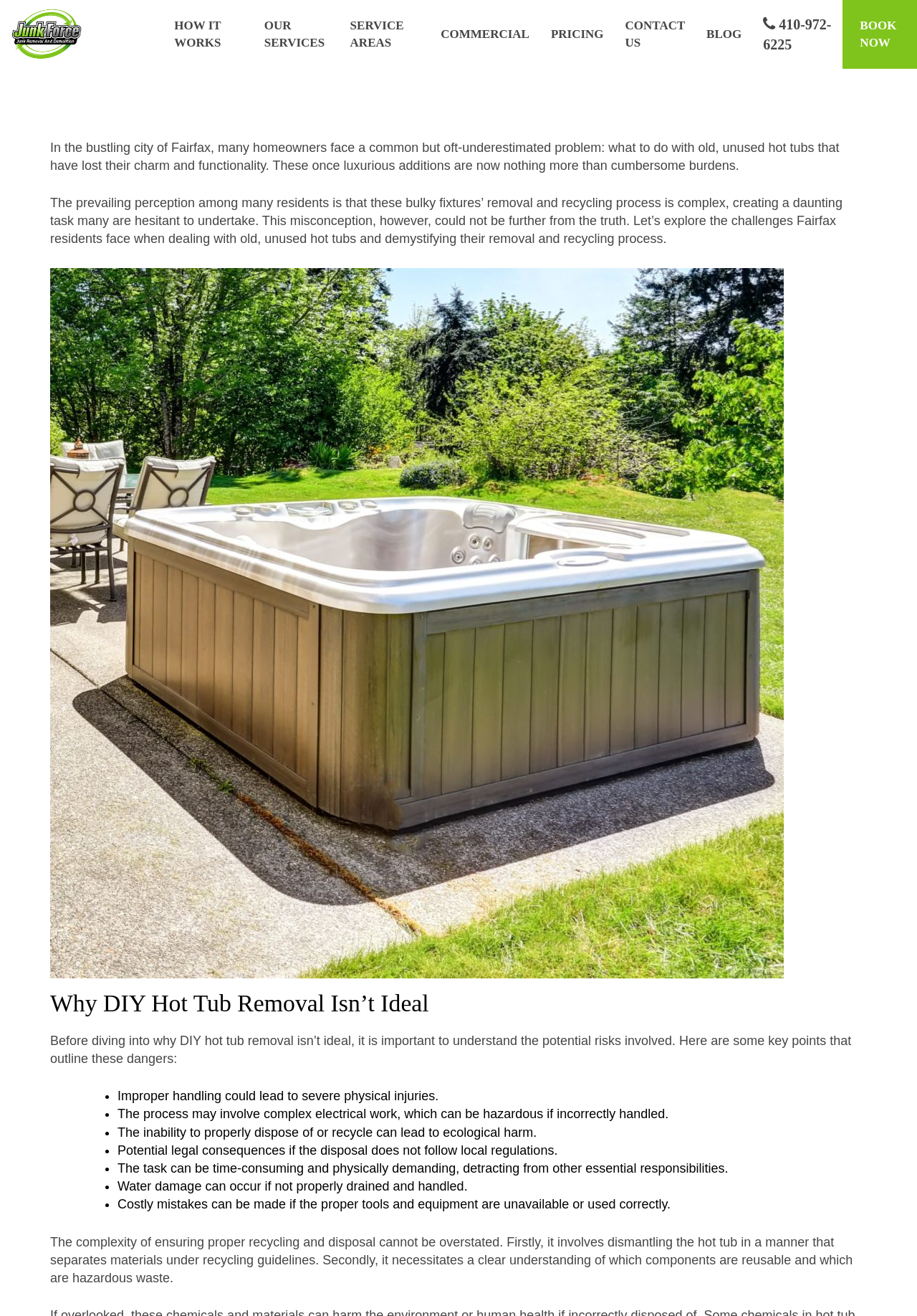What is the purpose of the company mentioned on the webpage?
Your answer should be a single word or phrase derived from the screenshot.

Junk removal and demolition